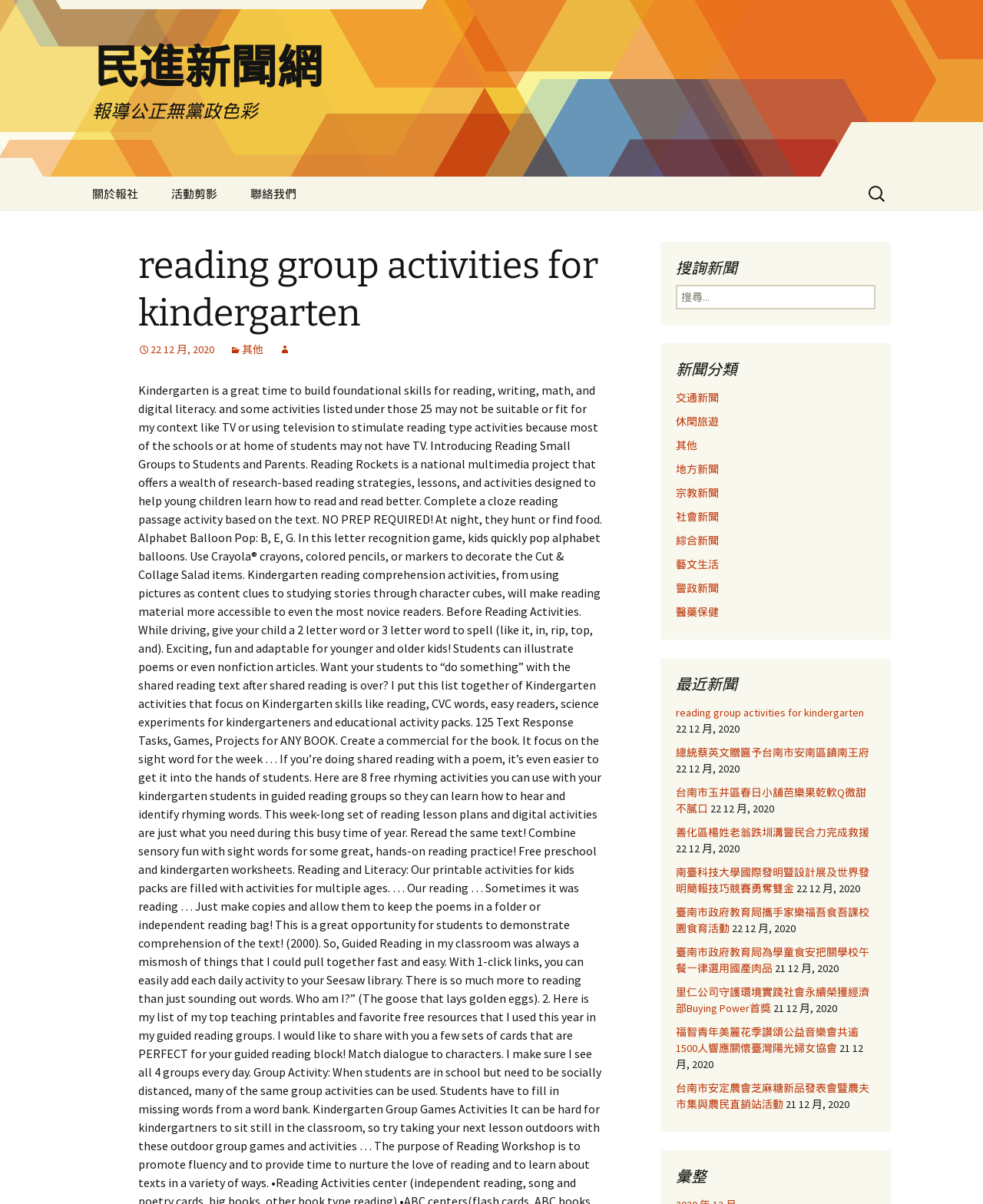Can you specify the bounding box coordinates for the region that should be clicked to fulfill this instruction: "search for keywords".

[0.688, 0.237, 0.891, 0.257]